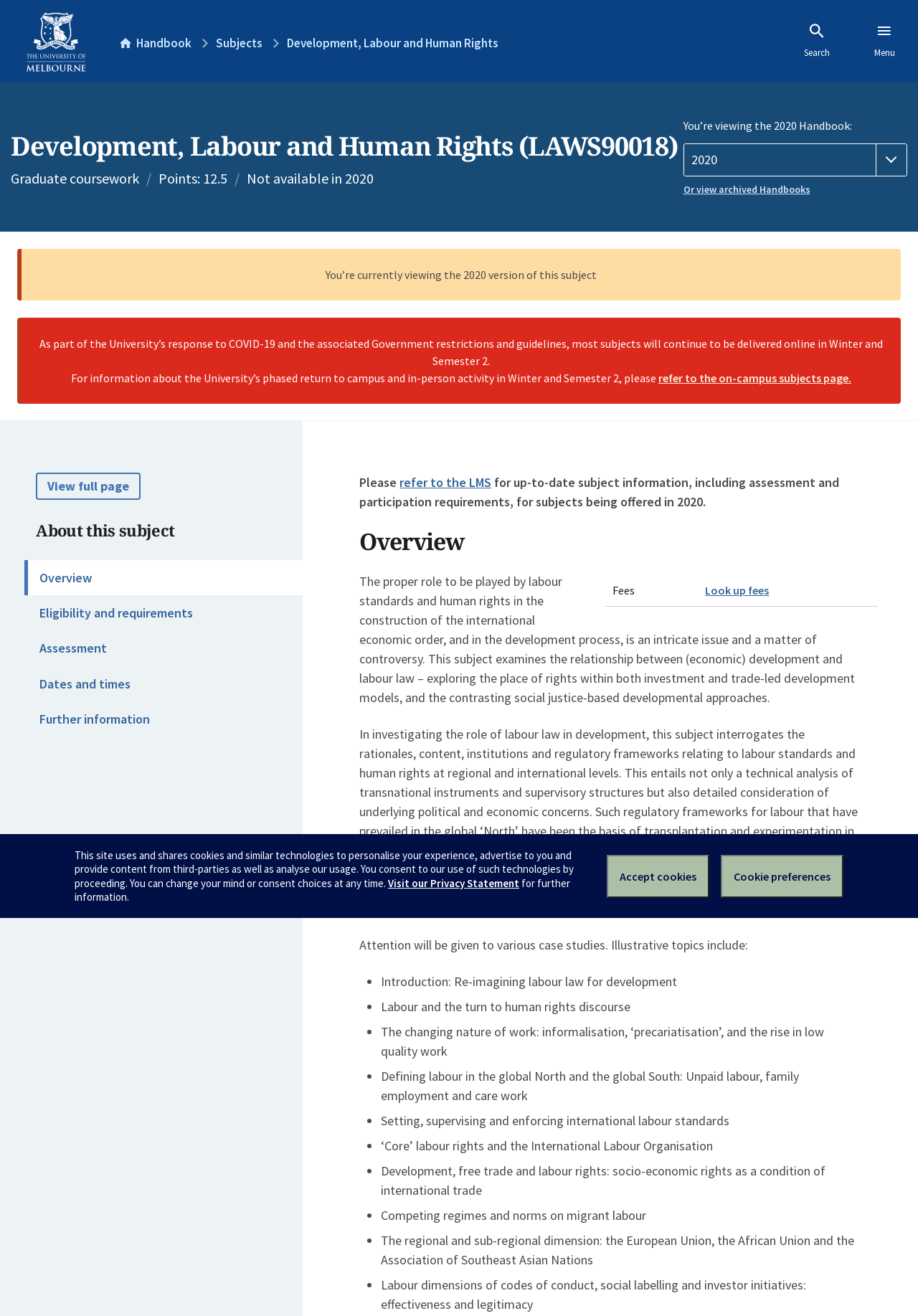Generate a comprehensive caption for the webpage you are viewing.

This webpage is about the University of Melbourne's Handbook, specifically the subject "Development, Labour and Human Rights (LAWS90018)". At the top left corner, there is a link to the University of Melbourne homepage, accompanied by an image. Next to it, there are links to "Home Handbook", "Subjects", and "Development, Labour and Human Rights". On the top right corner, there are links to "Search" and "Menu".

Below the top navigation bar, there is a header section with the title "Development, Labour and Human Rights (LAWS90018)" and some static text describing the subject as a graduate coursework with 12.5 points. There is also a notice stating that the subject is not available in 2020.

On the left side of the page, there is a menu with links to "Overview", "Eligibility and requirements", "Assessment", "Dates and times", and "Further information". Below the menu, there is a section with a heading "About this subject" and a paragraph describing the subject's content, which includes the relationship between labour standards, human rights, and economic development.

The main content of the page is divided into sections, including "Overview", which provides a brief introduction to the subject, and a table with a link to look up fees. The page also lists various topics that will be covered in the subject, including the introduction to labour law for development, labour and human rights discourse, and the changing nature of work.

At the bottom of the page, there is a "Cookie Notice" section with a message about the use of cookies and similar technologies on the site. There are two buttons, "Accept cookies" and "Set your cookie preferences", allowing users to manage their cookie settings.